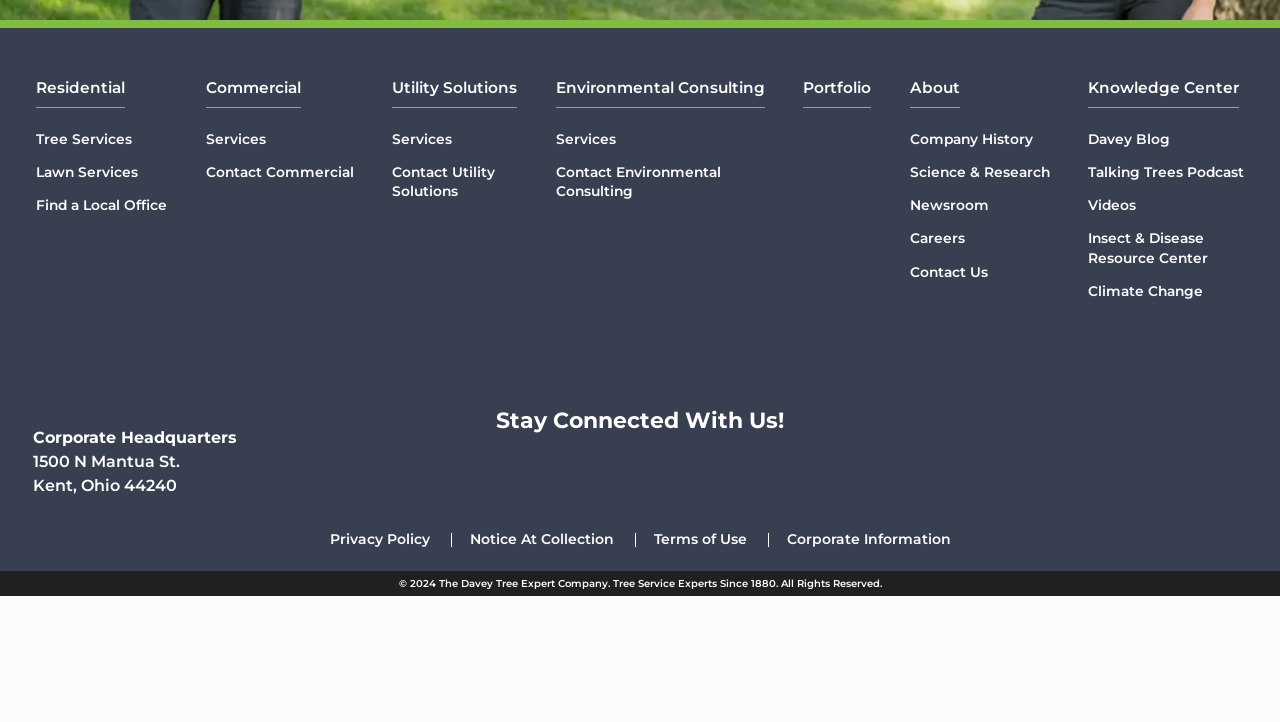Locate the bounding box of the UI element described in the following text: "Services".

[0.161, 0.344, 0.207, 0.39]